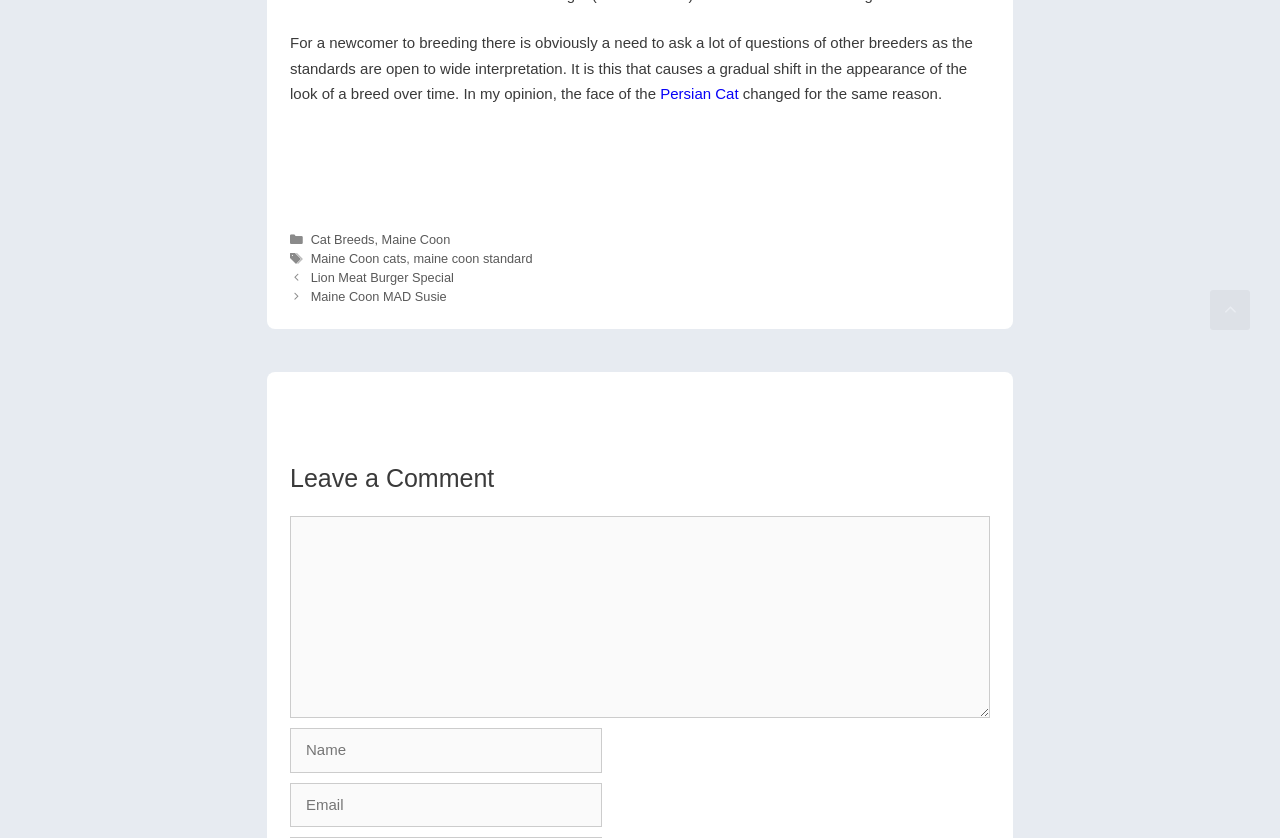Please determine the bounding box coordinates for the element that should be clicked to follow these instructions: "Browse posts".

[0.227, 0.32, 0.773, 0.365]